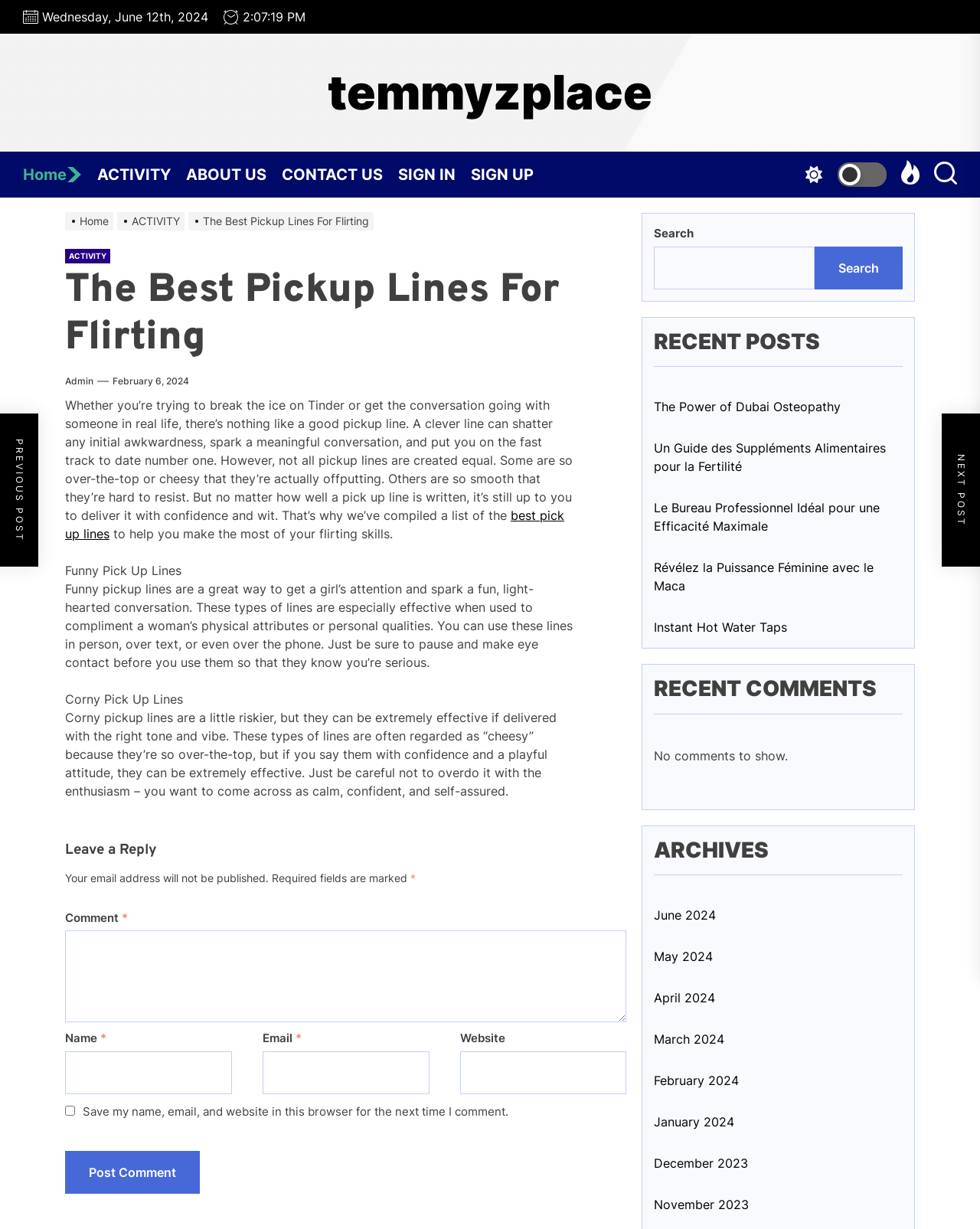Based on the image, please respond to the question with as much detail as possible:
How many types of pickup lines are discussed in the article?

I examined the article section, which discusses two types of pickup lines: 'Funny Pick Up Lines' and 'Corny Pick Up Lines'. These two types of pickup lines are explained in separate sections, each with its own characteristics and usage guidelines.